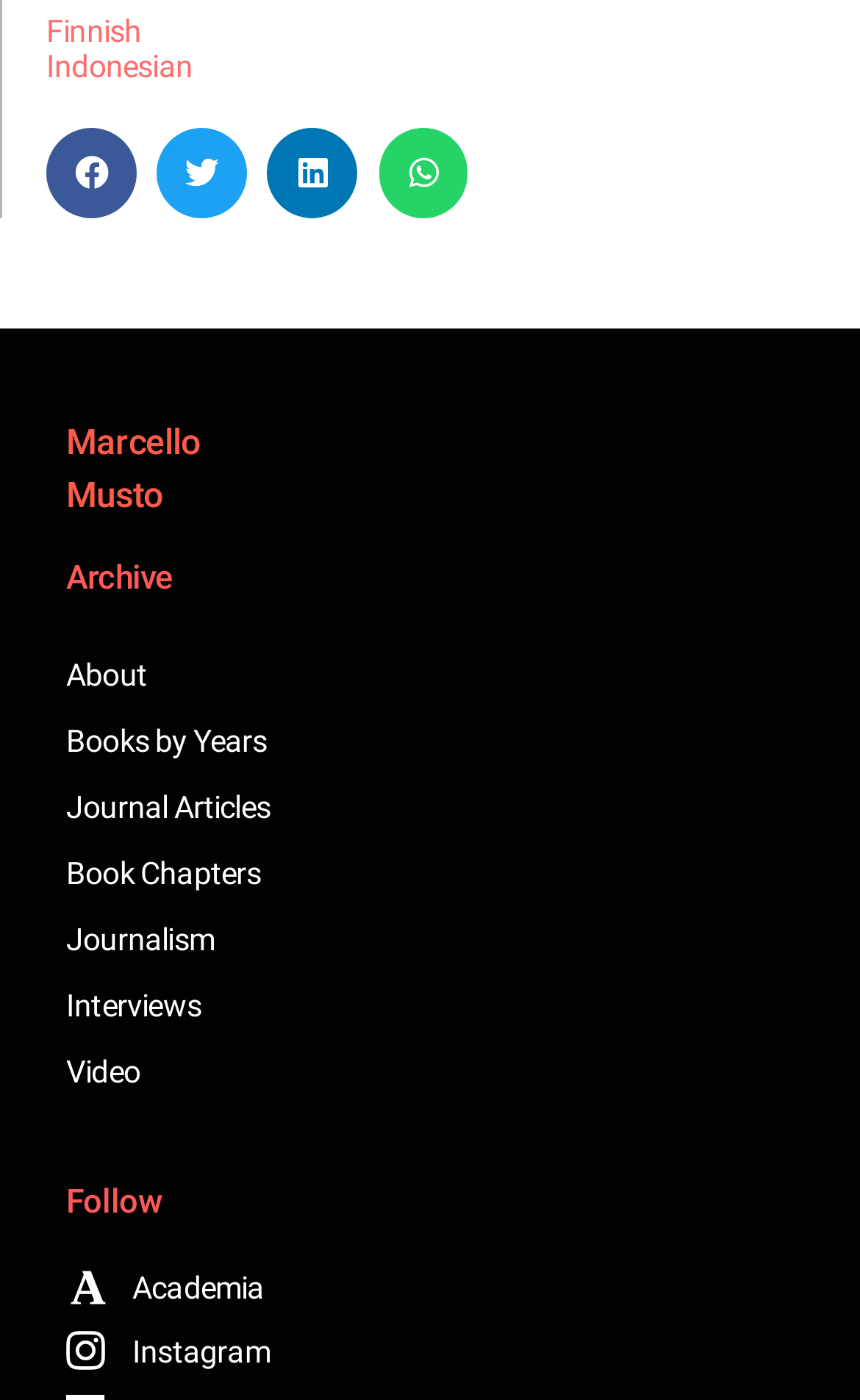What is the name of the academic platform?
Give a one-word or short-phrase answer derived from the screenshot.

Academia